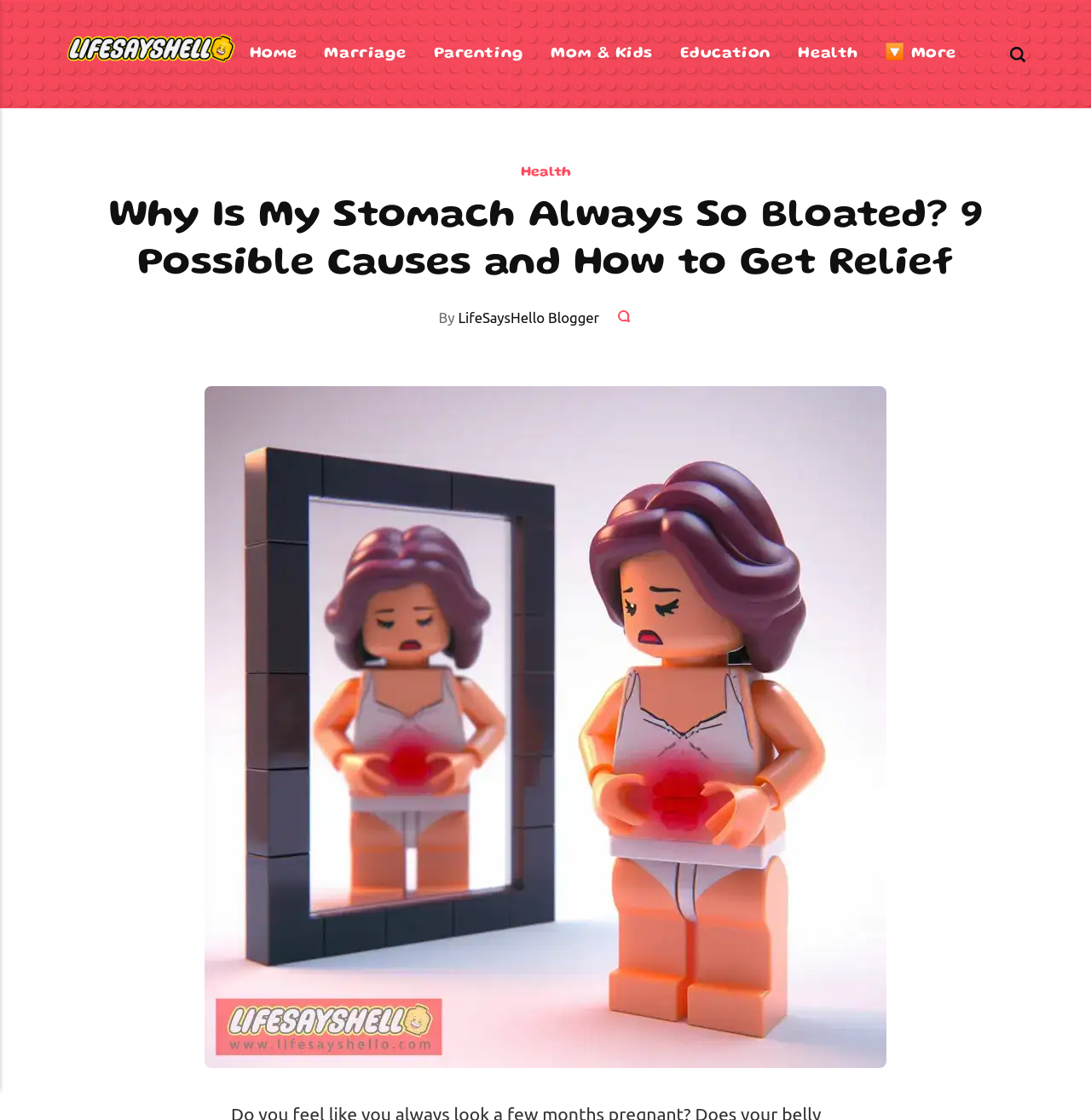How many links are in the top navigation menu?
Please provide a comprehensive answer to the question based on the webpage screenshot.

I counted the number of links in the top navigation menu, which includes 'Home', 'Marriage', 'Parenting', 'Mom & Kids', 'Education', and 'Health'.